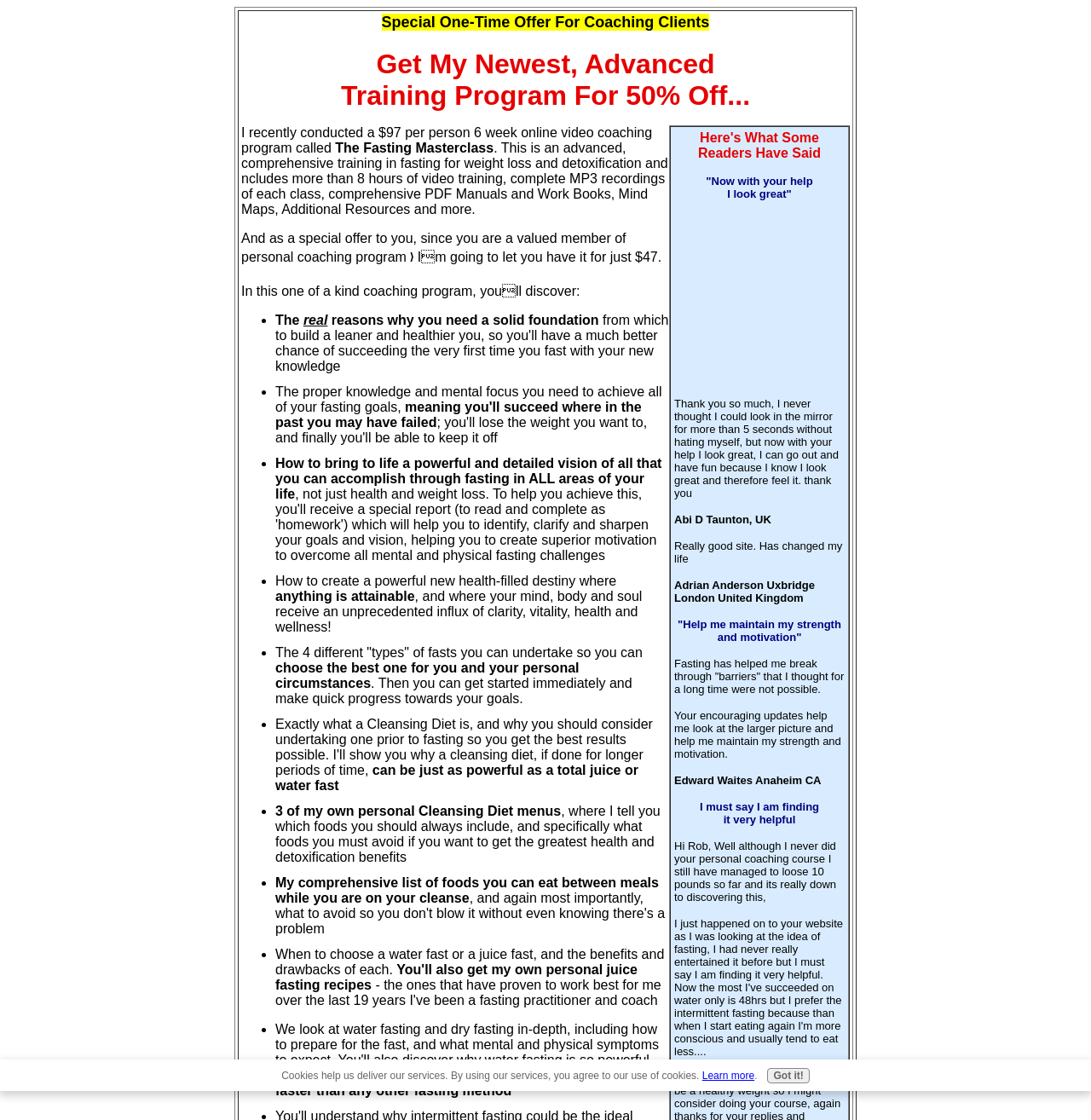How much does the coaching program normally cost?
Please give a detailed and elaborate answer to the question based on the image.

I found the answer by reading the text that says 'I recently conducted a $97 per person 6 week online video coaching program called The Fasting Masterclass'.